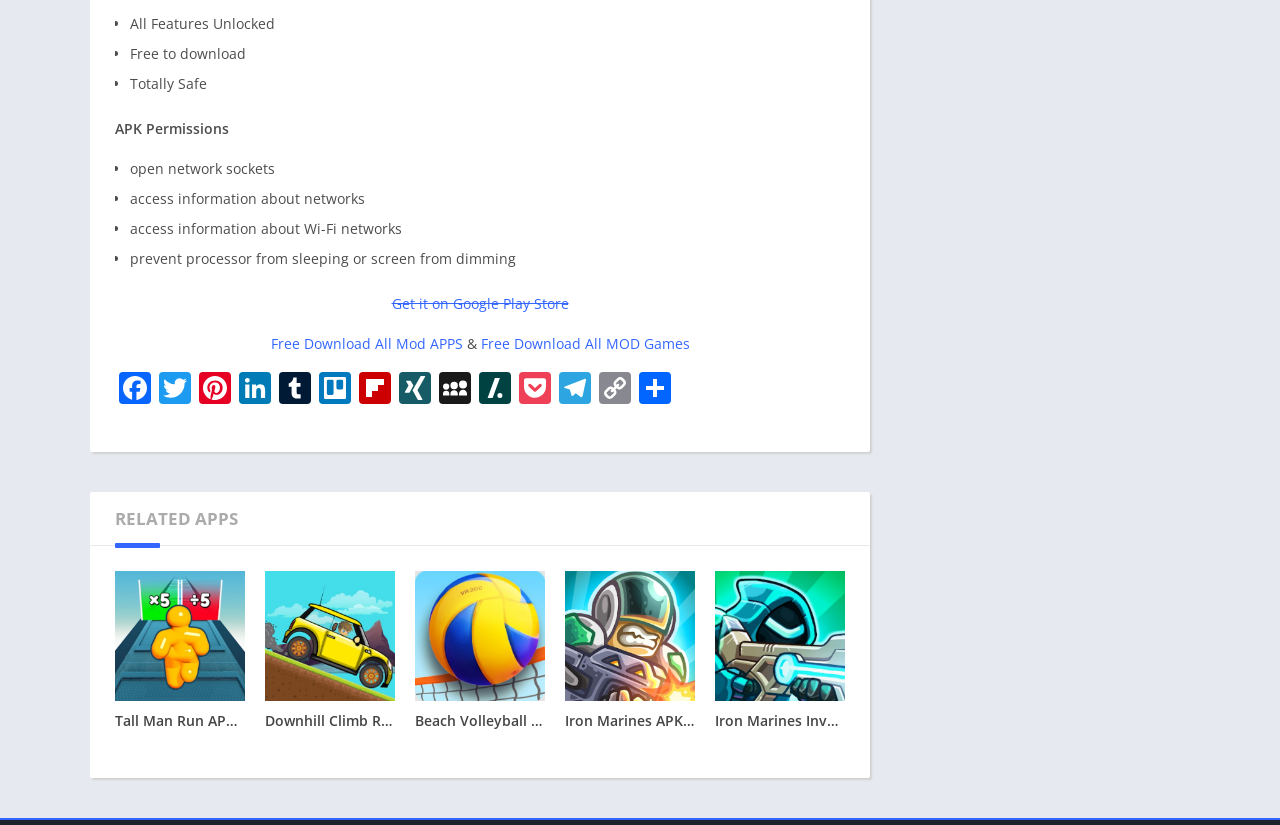Locate the bounding box coordinates of the clickable region necessary to complete the following instruction: "Download Tall Man Run Mod APK". Provide the coordinates in the format of four float numbers between 0 and 1, i.e., [left, top, right, bottom].

[0.09, 0.692, 0.191, 0.925]